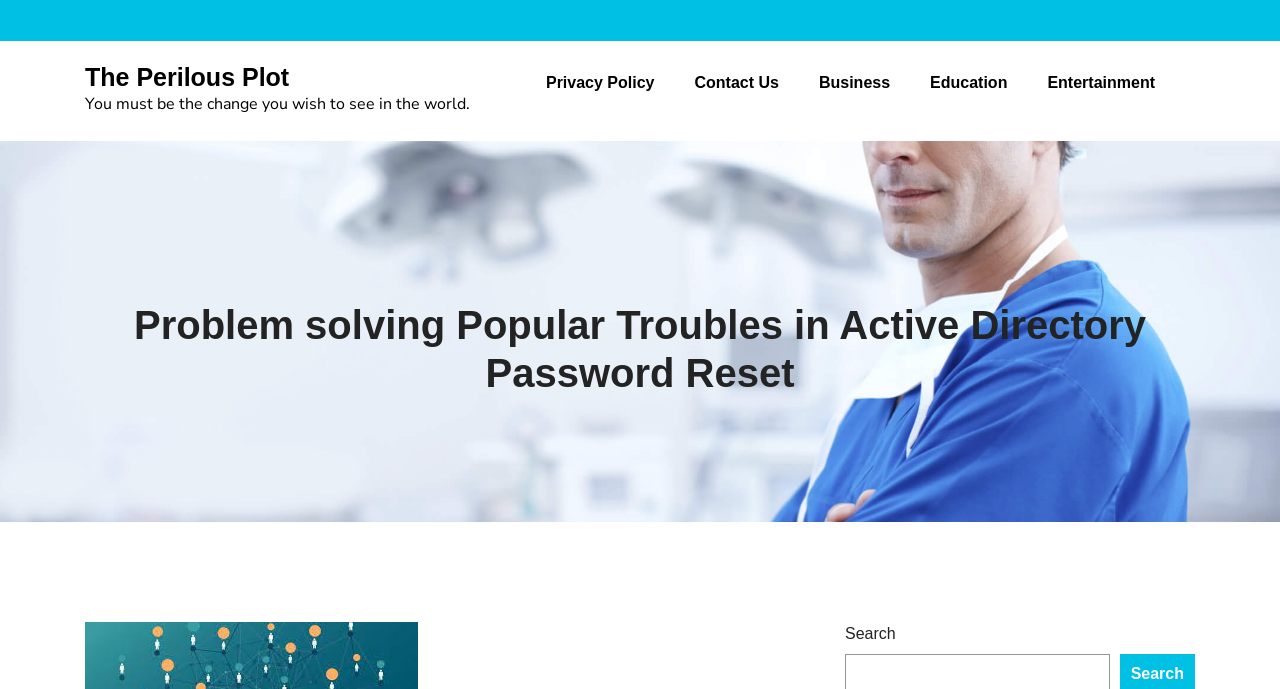Determine the bounding box coordinates of the UI element described by: "Entertainment".

[0.818, 0.074, 0.902, 0.167]